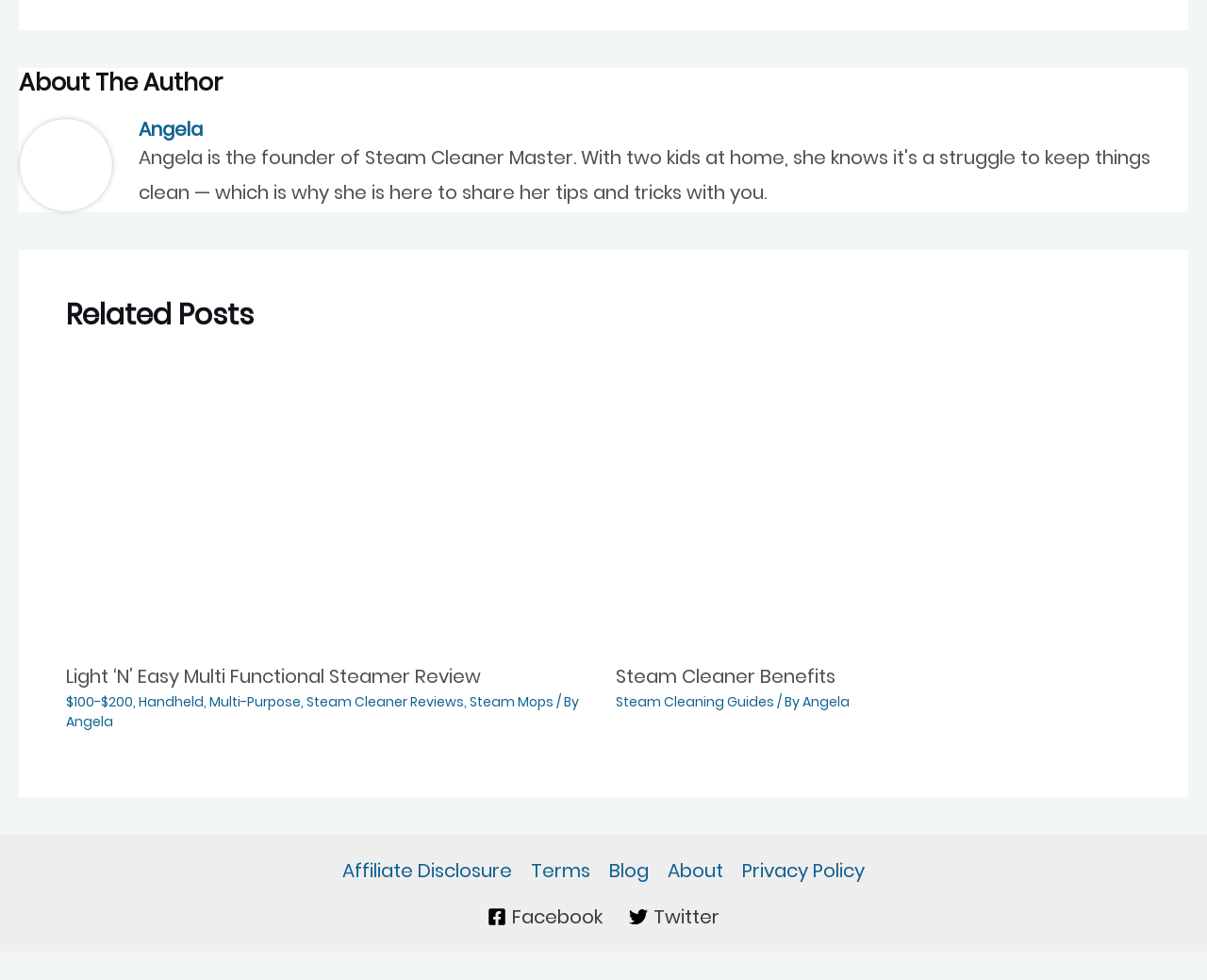Answer the question with a brief word or phrase:
What is the category of the product 'Steam Cleaner Benefits'?

Steam Cleaning Guides